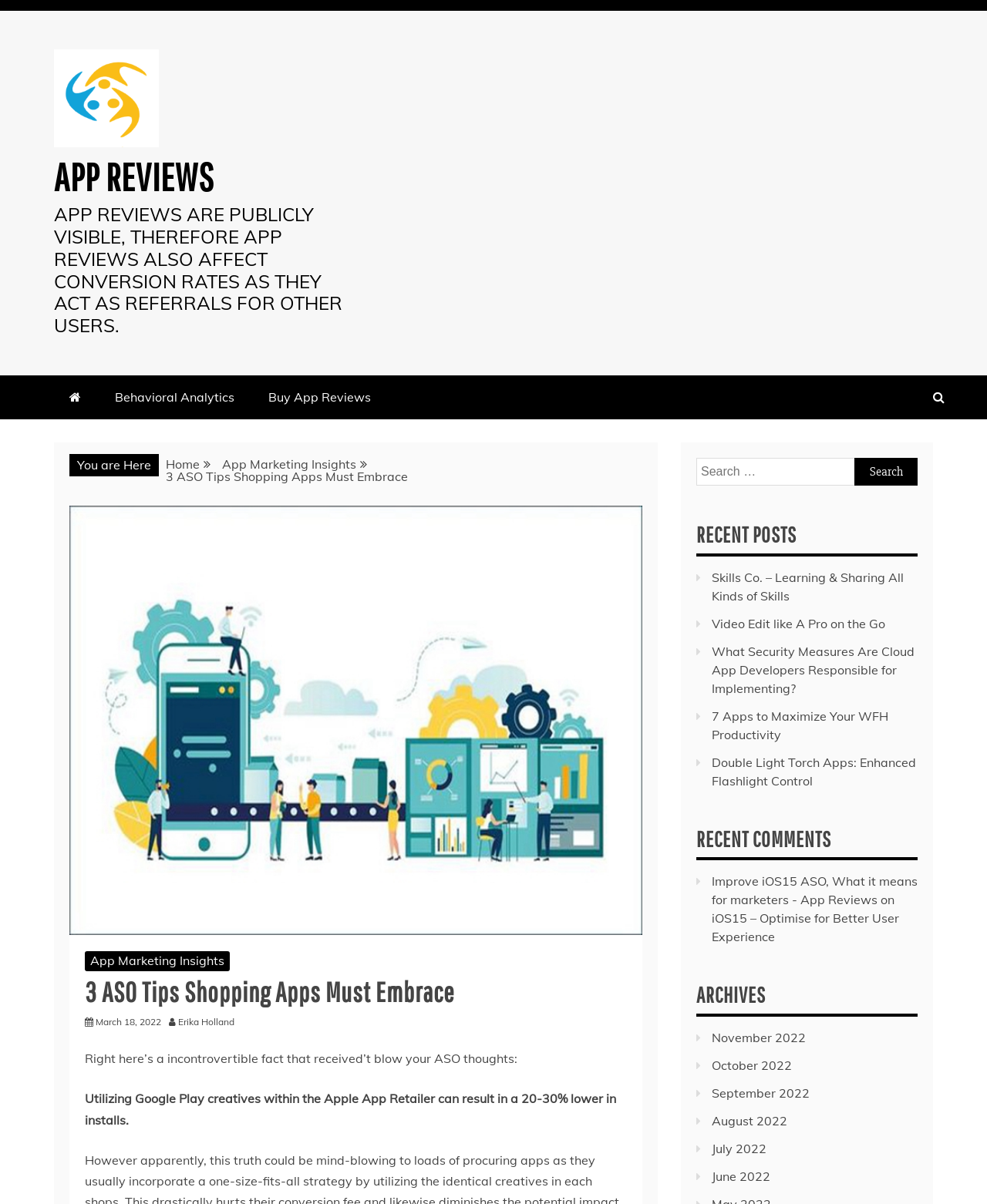What is the function of the search box?
Refer to the image and provide a one-word or short phrase answer.

To search the website